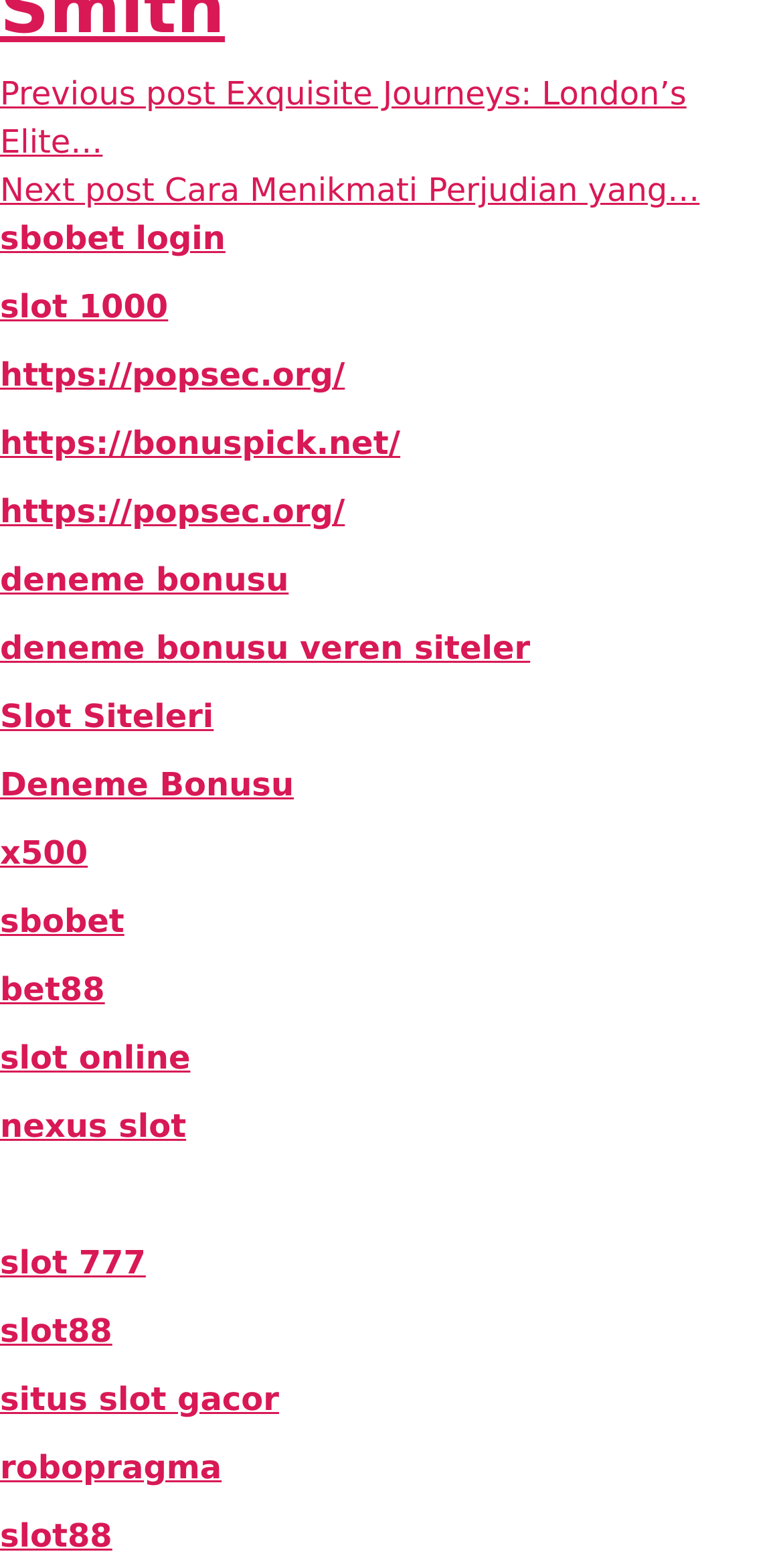Please mark the bounding box coordinates of the area that should be clicked to carry out the instruction: "Explore the 'slot 1000' option".

[0.0, 0.184, 0.215, 0.208]